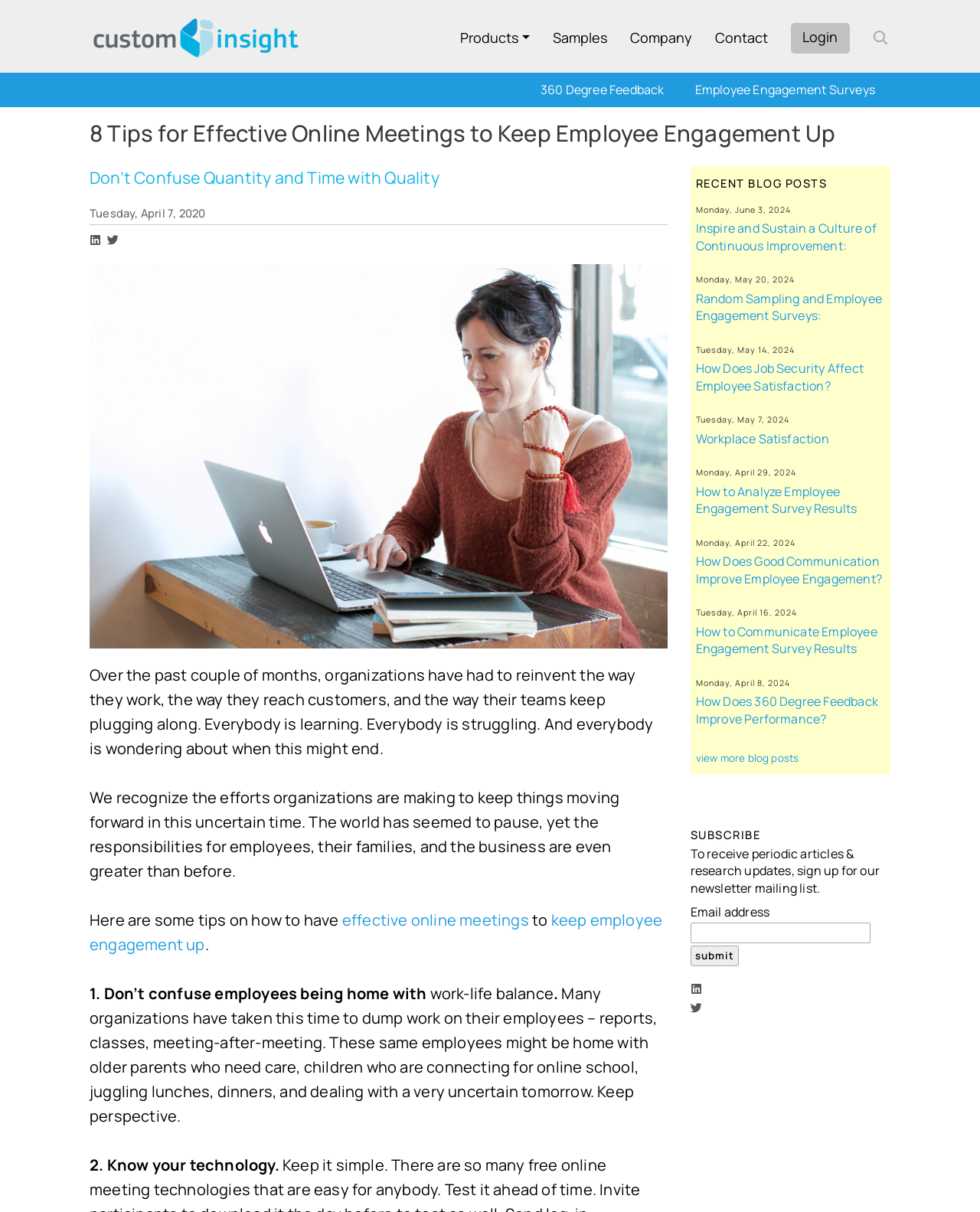Answer the question with a single word or phrase: 
How many tips are provided for effective online meetings?

8